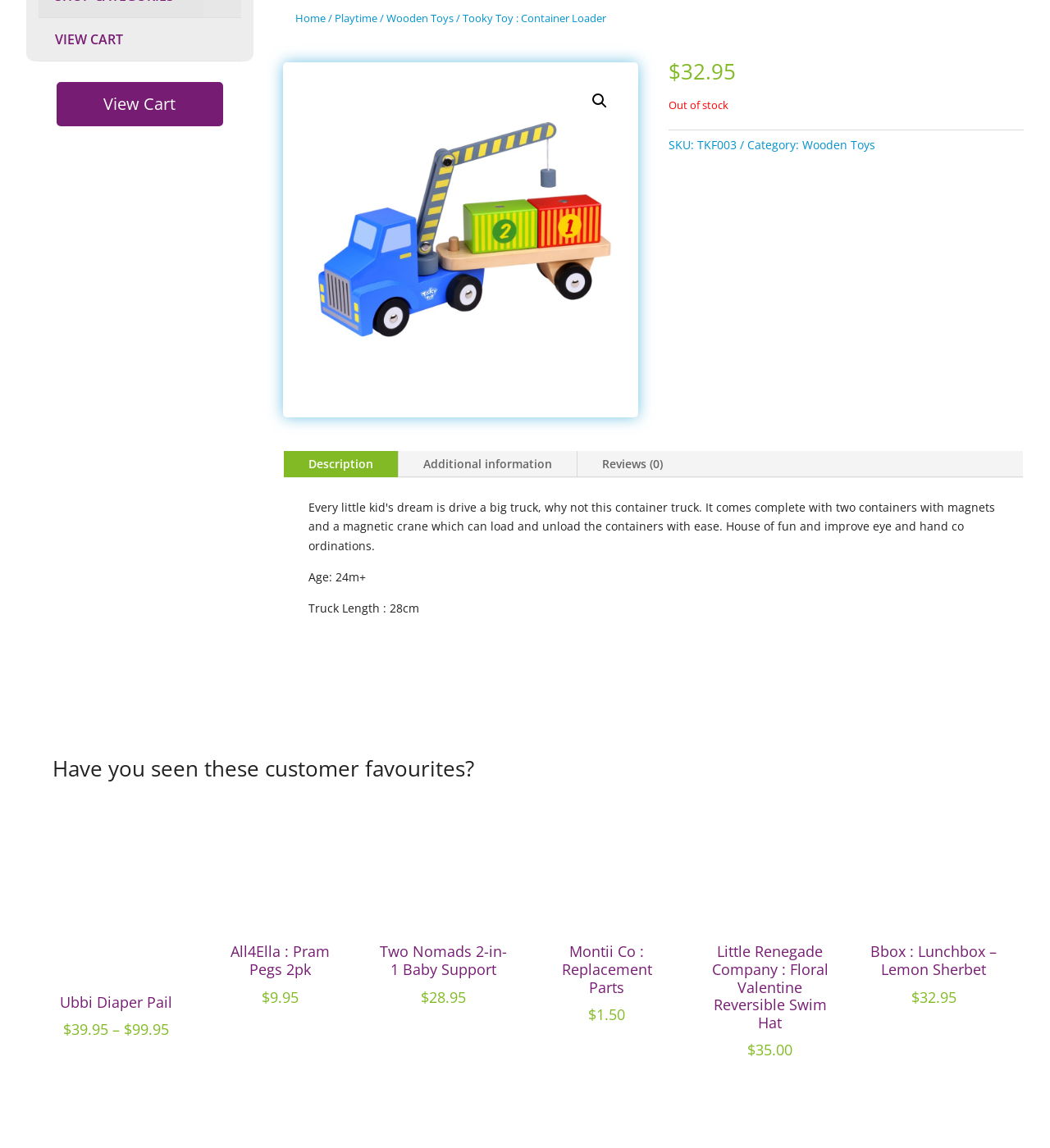Locate the bounding box of the UI element based on this description: "alt="49715" title="0cd78888-052d-4e52-bfe3-d7d476664d8f"". Provide four float numbers between 0 and 1 as [left, top, right, bottom].

[0.281, 0.065, 0.596, 0.353]